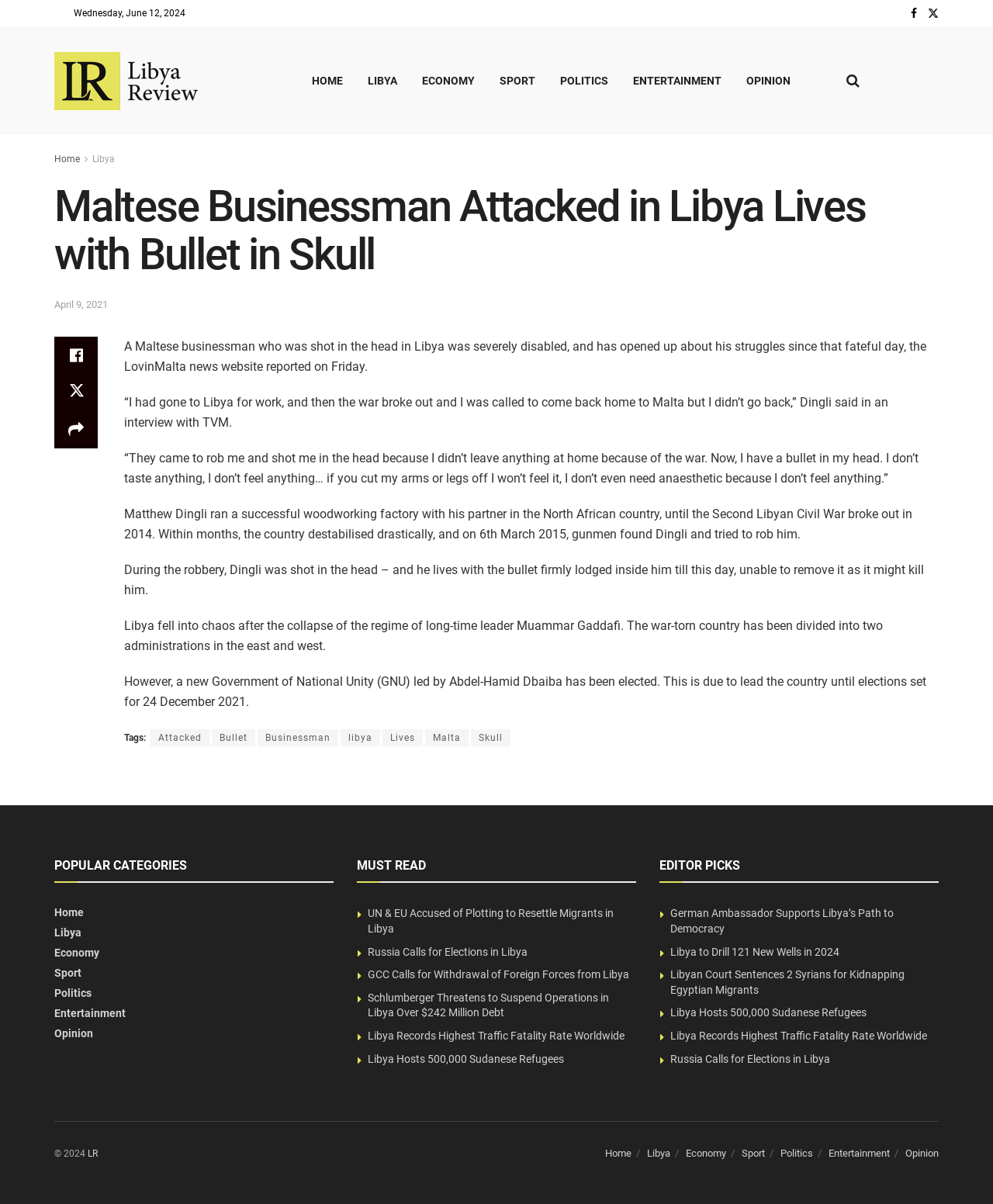Please identify the bounding box coordinates of the clickable region that I should interact with to perform the following instruction: "Click on the 'HOME' link". The coordinates should be expressed as four float numbers between 0 and 1, i.e., [left, top, right, bottom].

[0.301, 0.051, 0.357, 0.083]